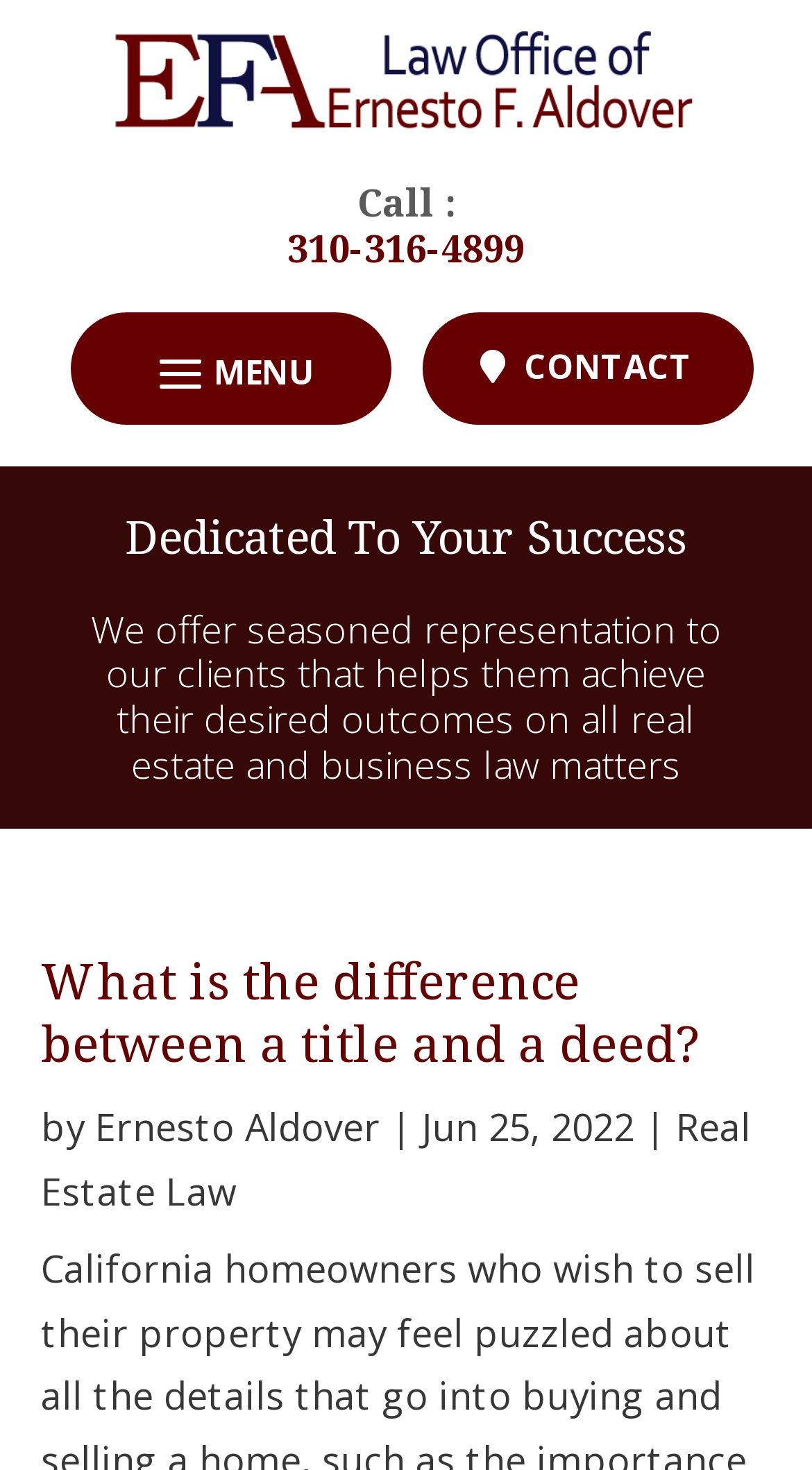When was the article published?
From the screenshot, provide a brief answer in one word or phrase.

Jun 25, 2022